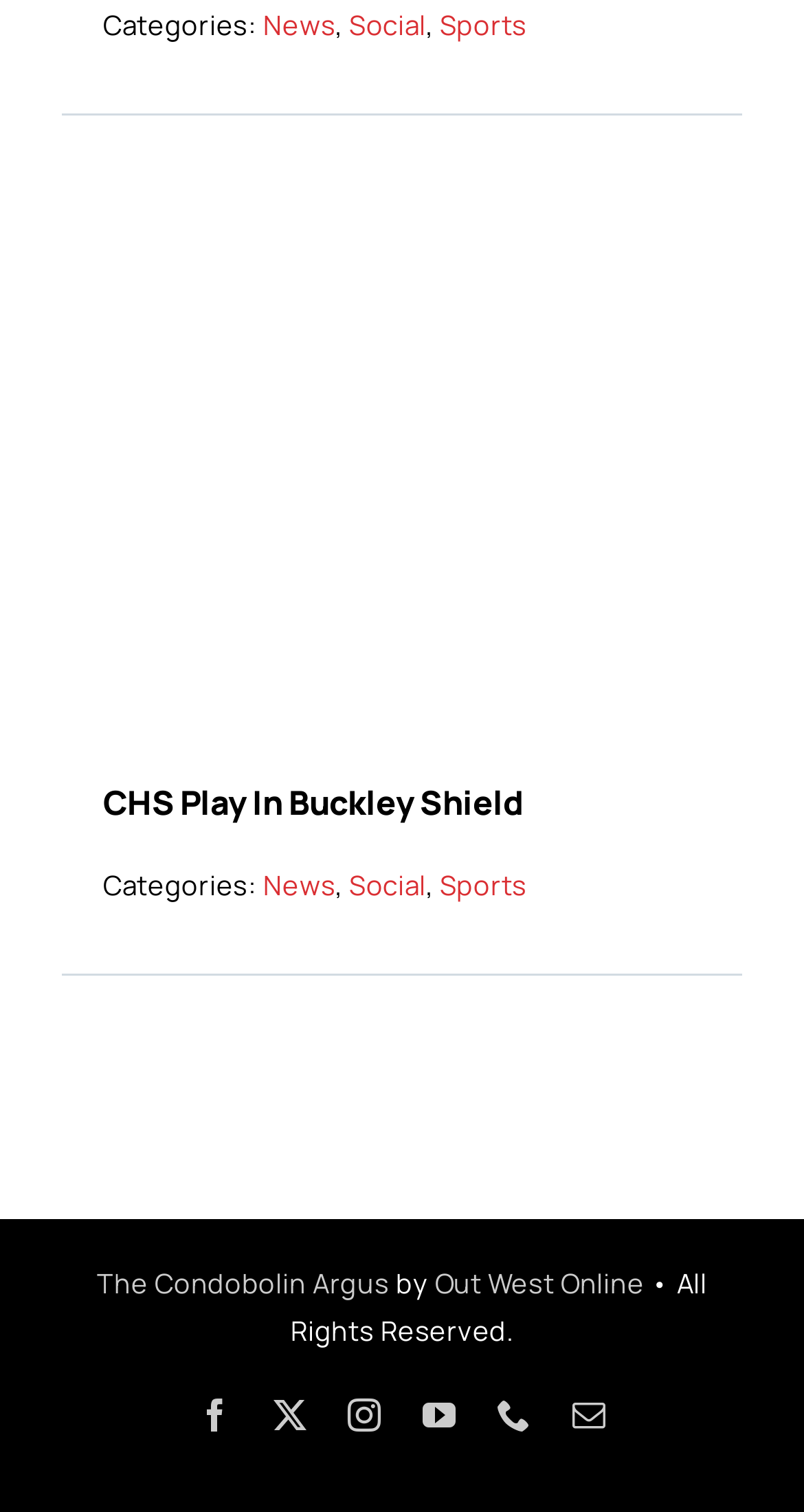Please answer the following question using a single word or phrase: 
What is the name of the publication associated with this webpage?

The Condobolin Argus